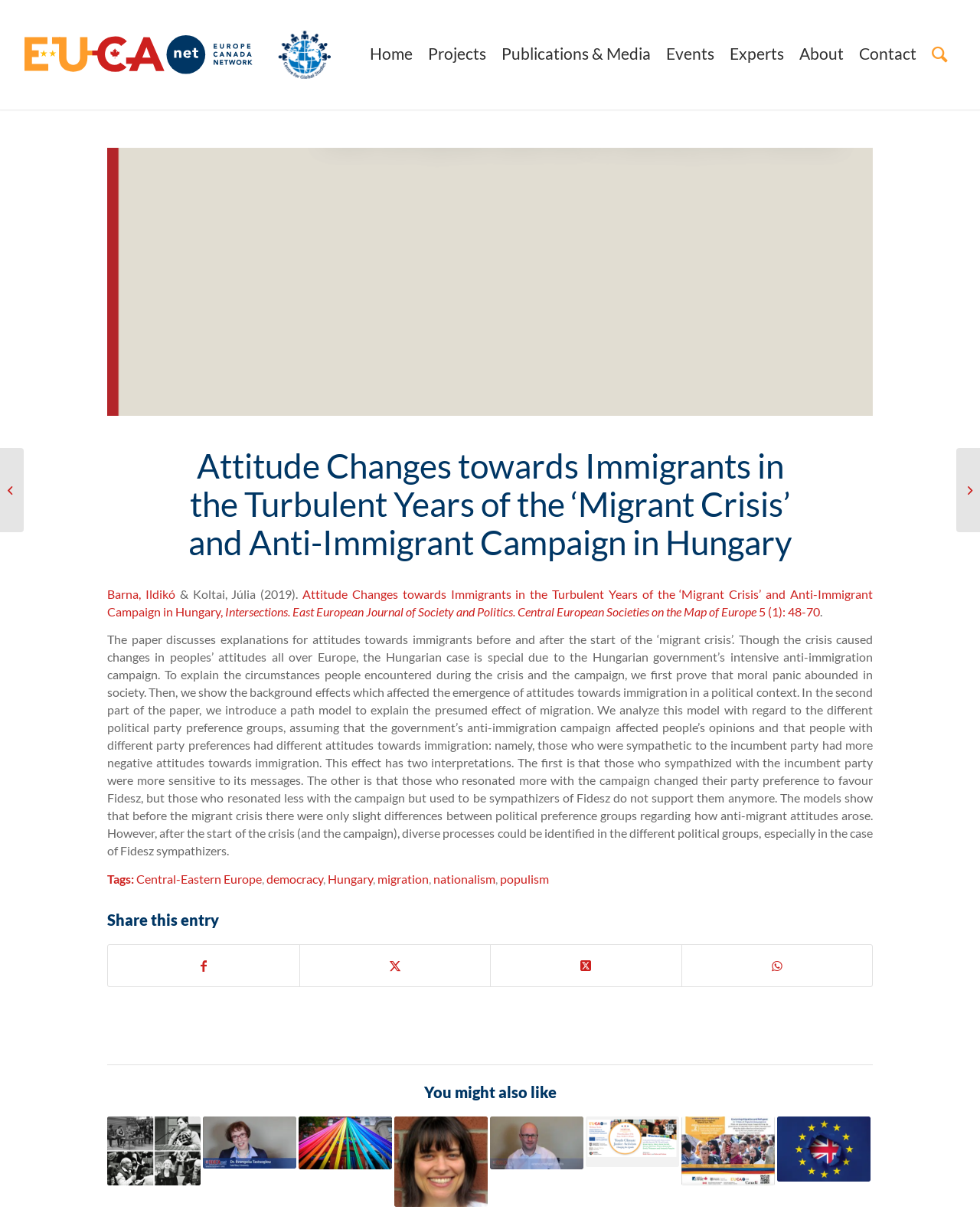Please determine the bounding box coordinates of the clickable area required to carry out the following instruction: "Share this entry on Facebook". The coordinates must be four float numbers between 0 and 1, represented as [left, top, right, bottom].

[0.11, 0.771, 0.305, 0.804]